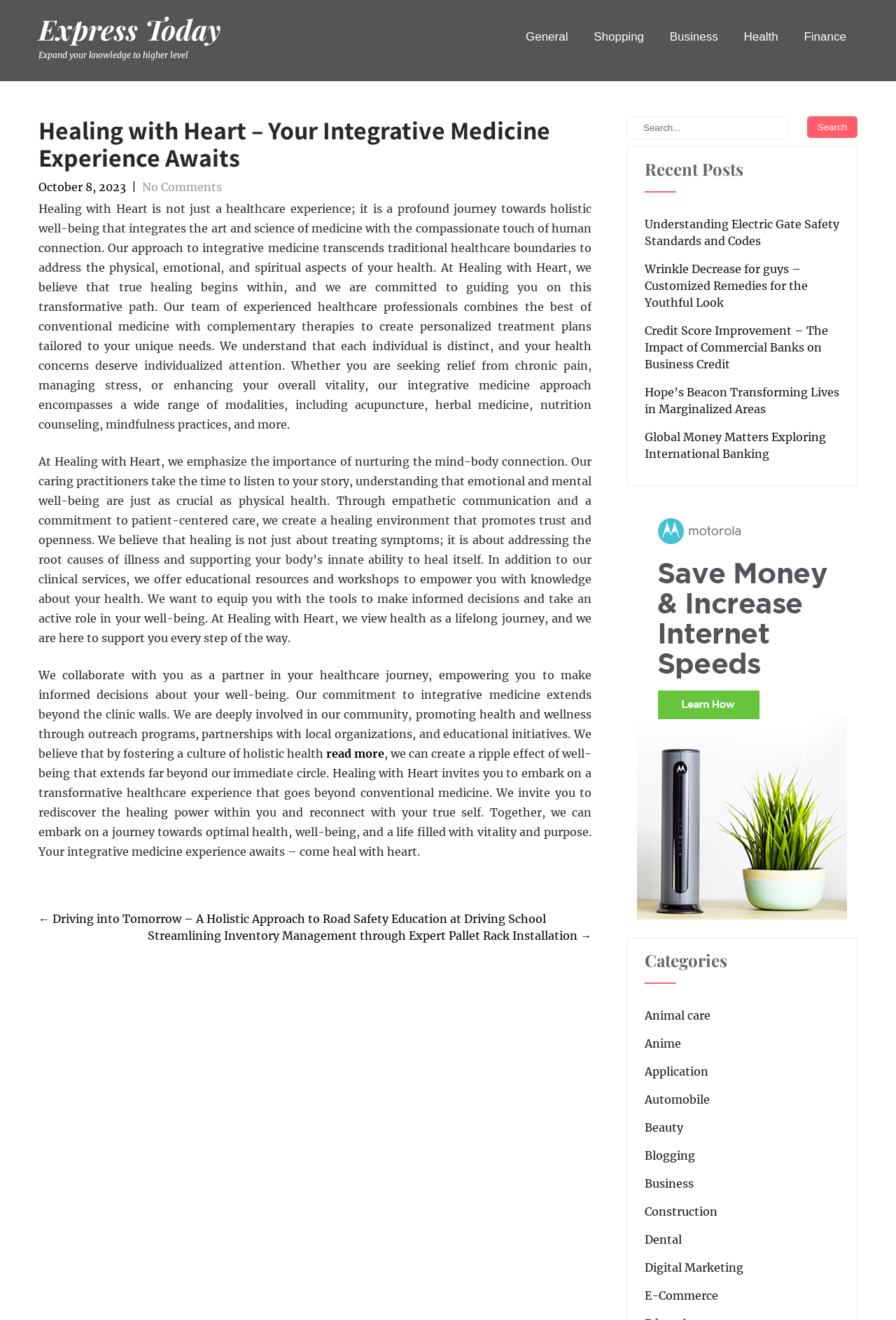What is the purpose of the 'Search' button?
Please provide a detailed and comprehensive answer to the question.

The 'Search' button is located next to the search box, and its purpose is to allow users to search for specific content on the website.